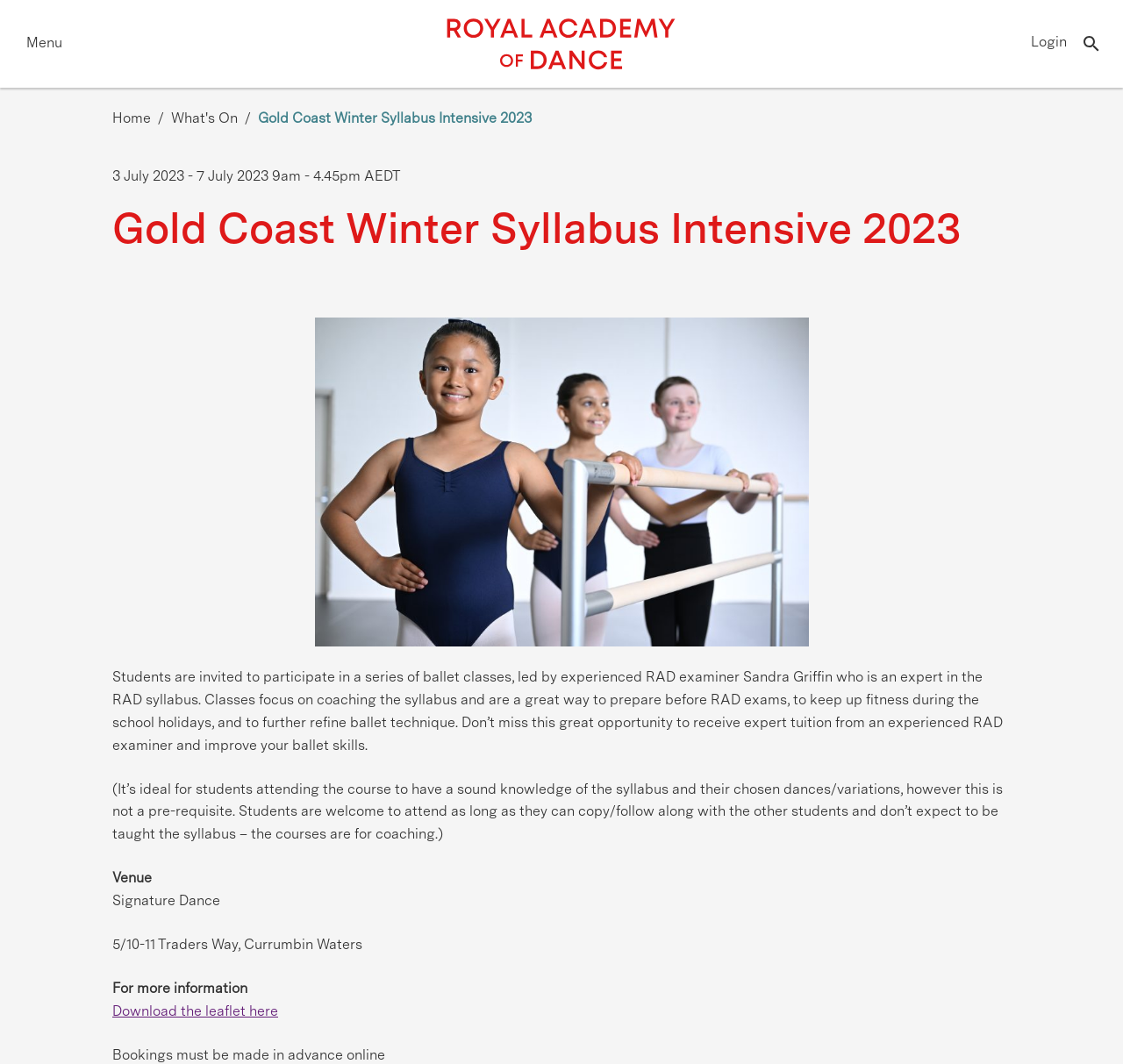Please identify the bounding box coordinates of the element I should click to complete this instruction: 'Click the menu button'. The coordinates should be given as four float numbers between 0 and 1, like this: [left, top, right, bottom].

[0.019, 0.0, 0.369, 0.082]